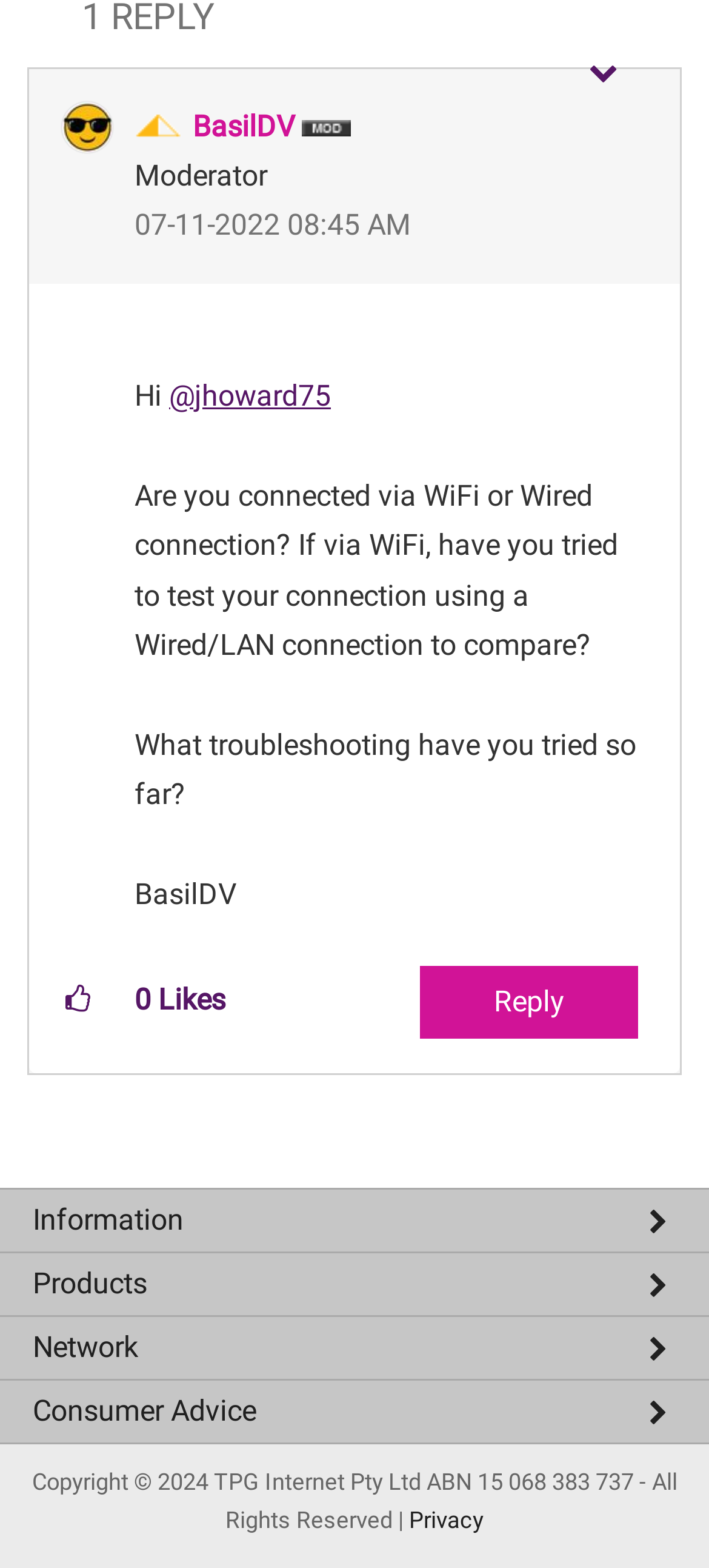What is the date of the post?
Use the information from the screenshot to give a comprehensive response to the question.

The date of the post is 07-11-2022, which can be found by looking at the 'Posted on' section with the date and time '07-11-2022 08:45 AM'.